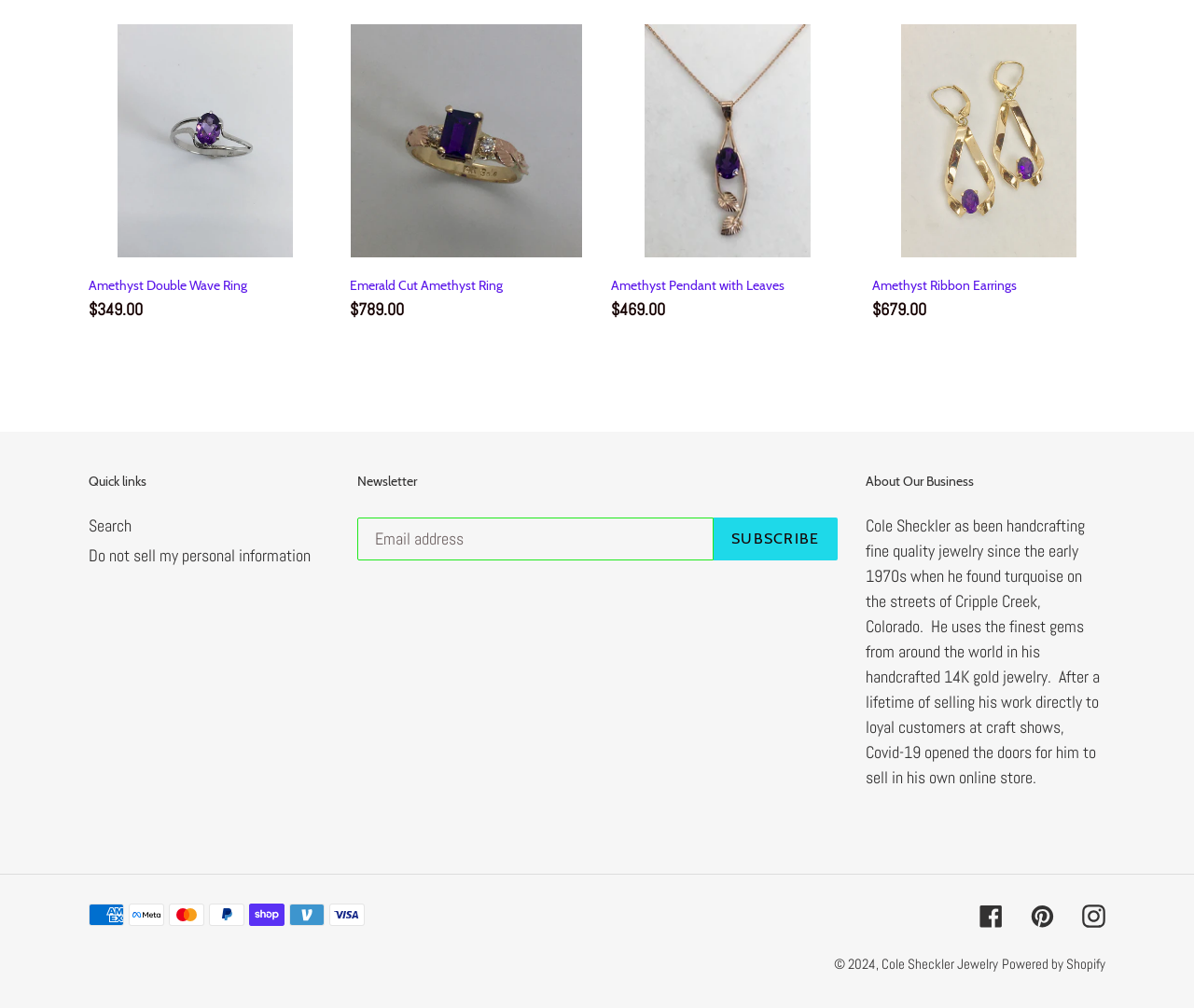Please determine the bounding box coordinates of the area that needs to be clicked to complete this task: 'Subscribe to the newsletter'. The coordinates must be four float numbers between 0 and 1, formatted as [left, top, right, bottom].

[0.598, 0.513, 0.701, 0.556]